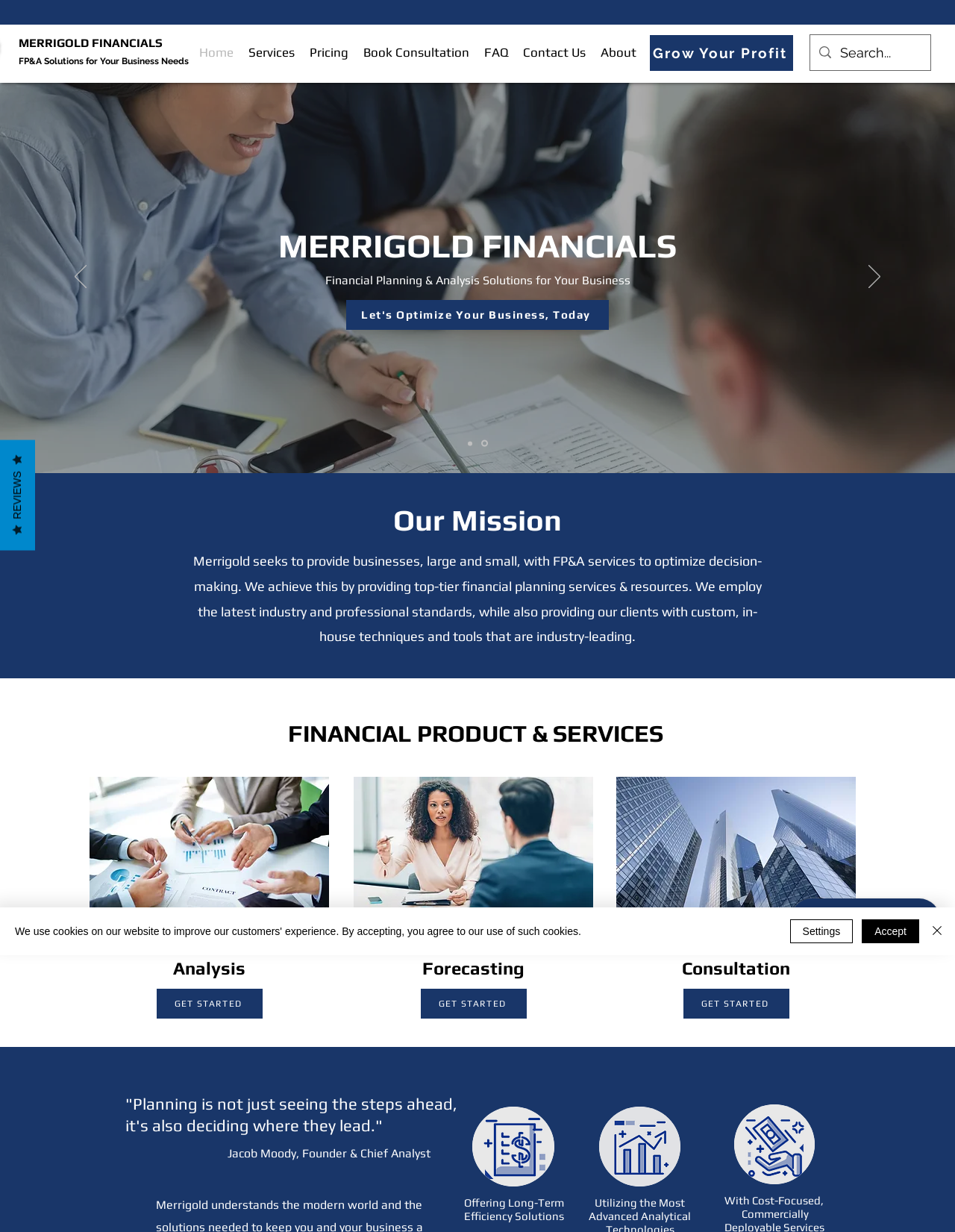What is the name of the company?
Based on the image, please offer an in-depth response to the question.

The name of the company can be found in the top-left corner of the webpage, where it is written as 'Merrigold Financials | Forecasting, Data Analysis & Automation'.